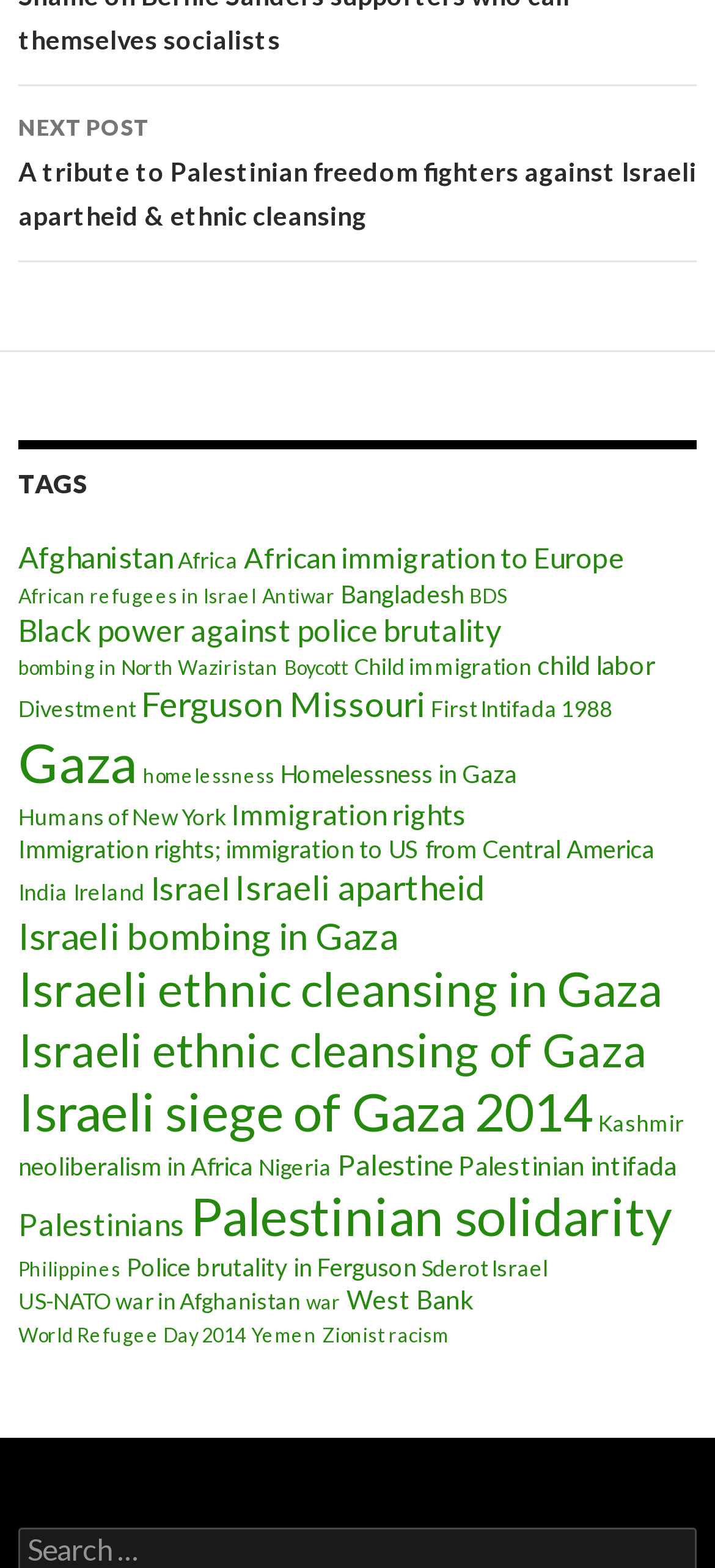Determine the bounding box coordinates for the area you should click to complete the following instruction: "Learn about African immigration to Europe".

[0.341, 0.345, 0.872, 0.366]